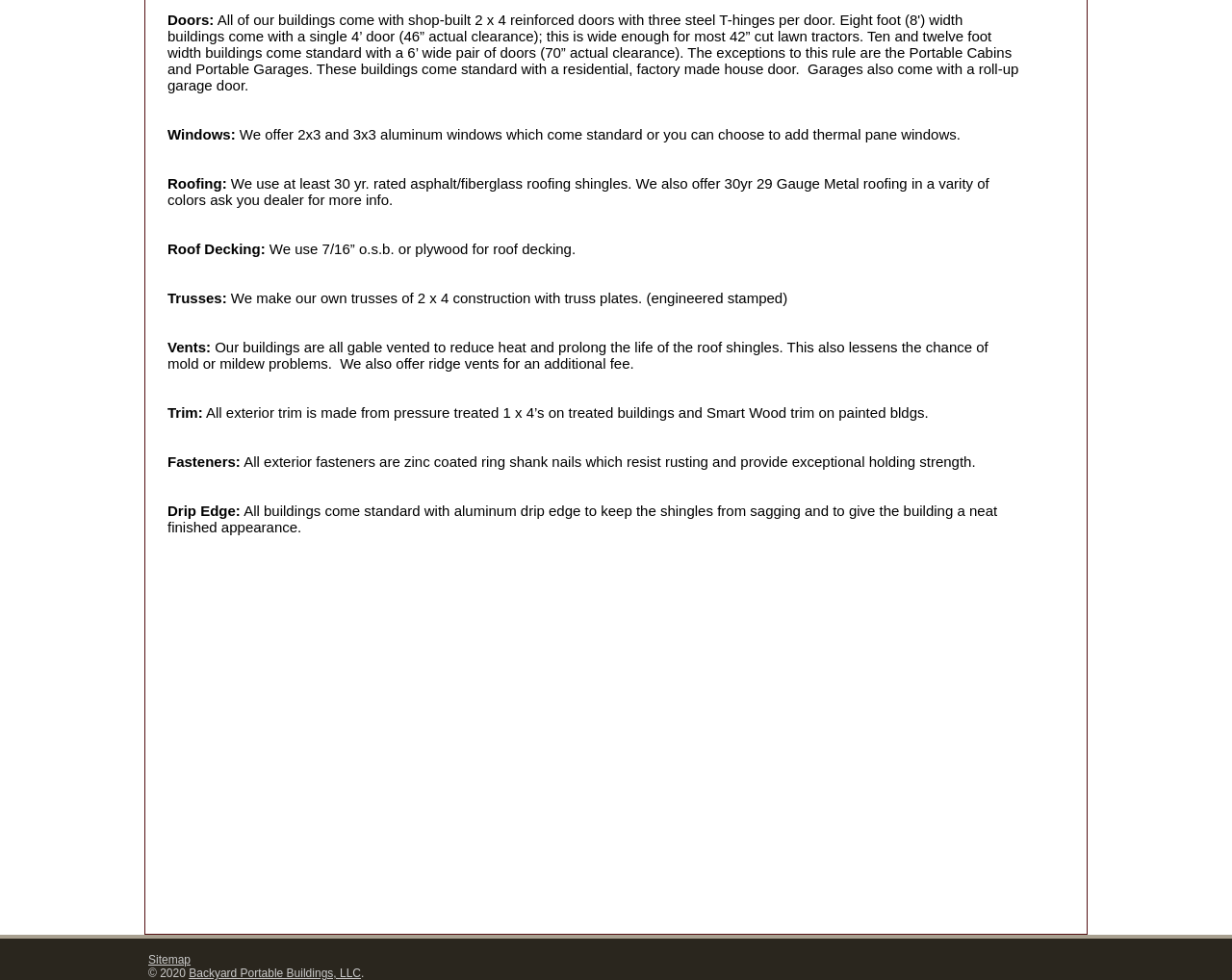What is the purpose of aluminum drip edge? Based on the screenshot, please respond with a single word or phrase.

Keep shingles from sagging